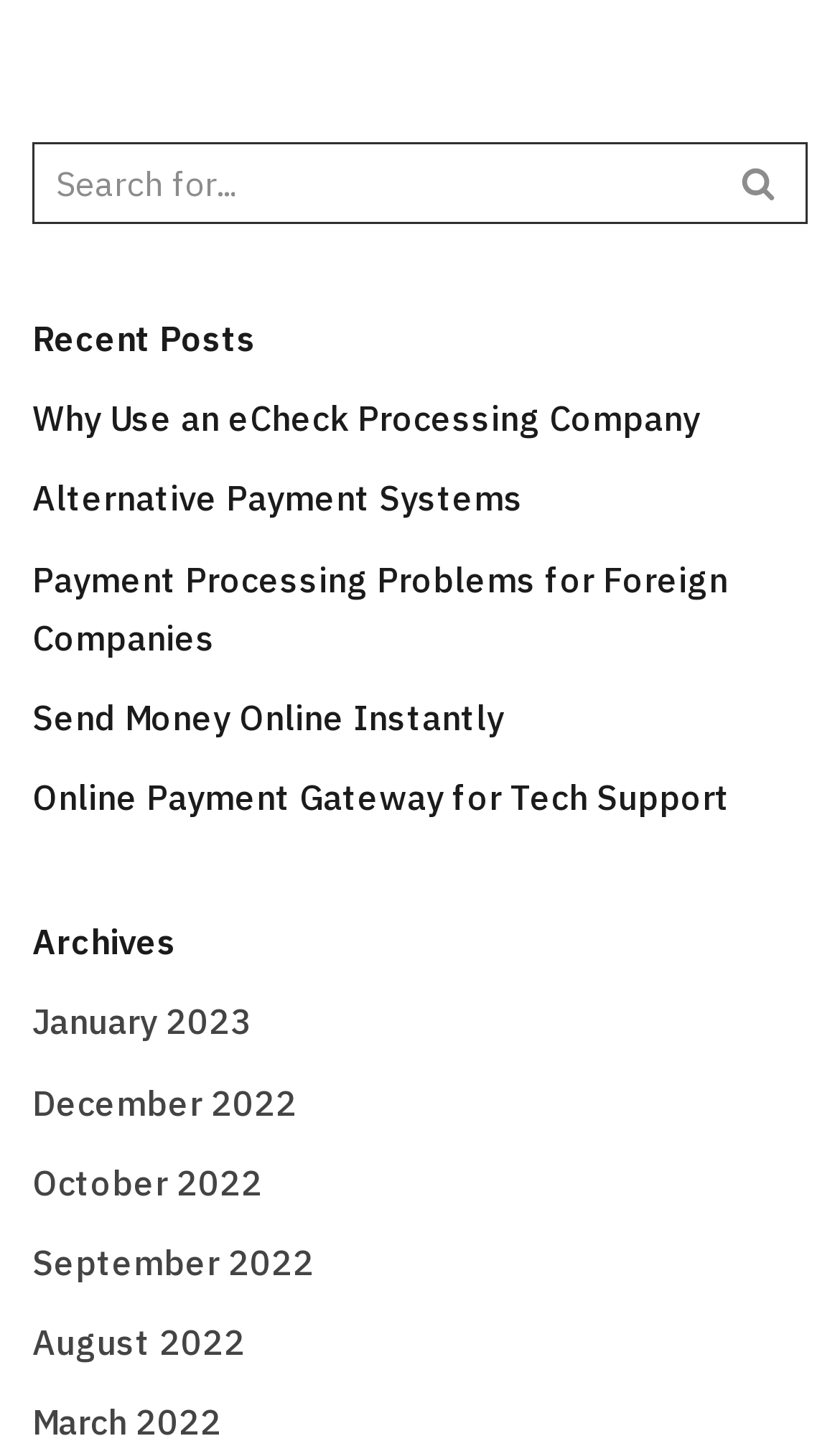What is the position of the image relative to the search box?
Please provide a full and detailed response to the question.

The image has a bounding box with coordinates [0.882, 0.115, 0.923, 0.139], which is to the right of the search box with coordinates [0.038, 0.099, 0.846, 0.155].